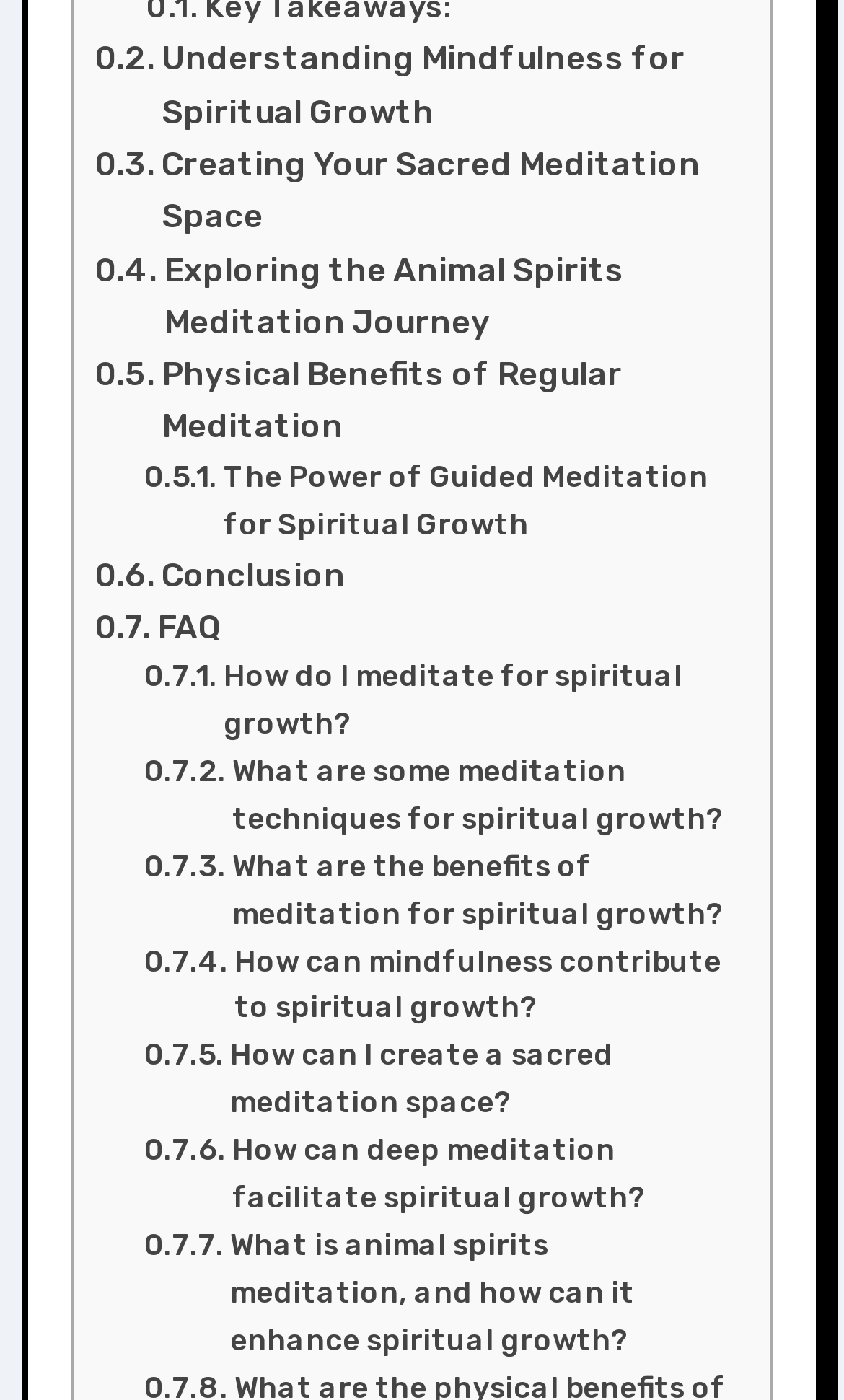Locate the bounding box coordinates of the element that should be clicked to execute the following instruction: "View the FAQ section".

[0.112, 0.429, 0.264, 0.467]